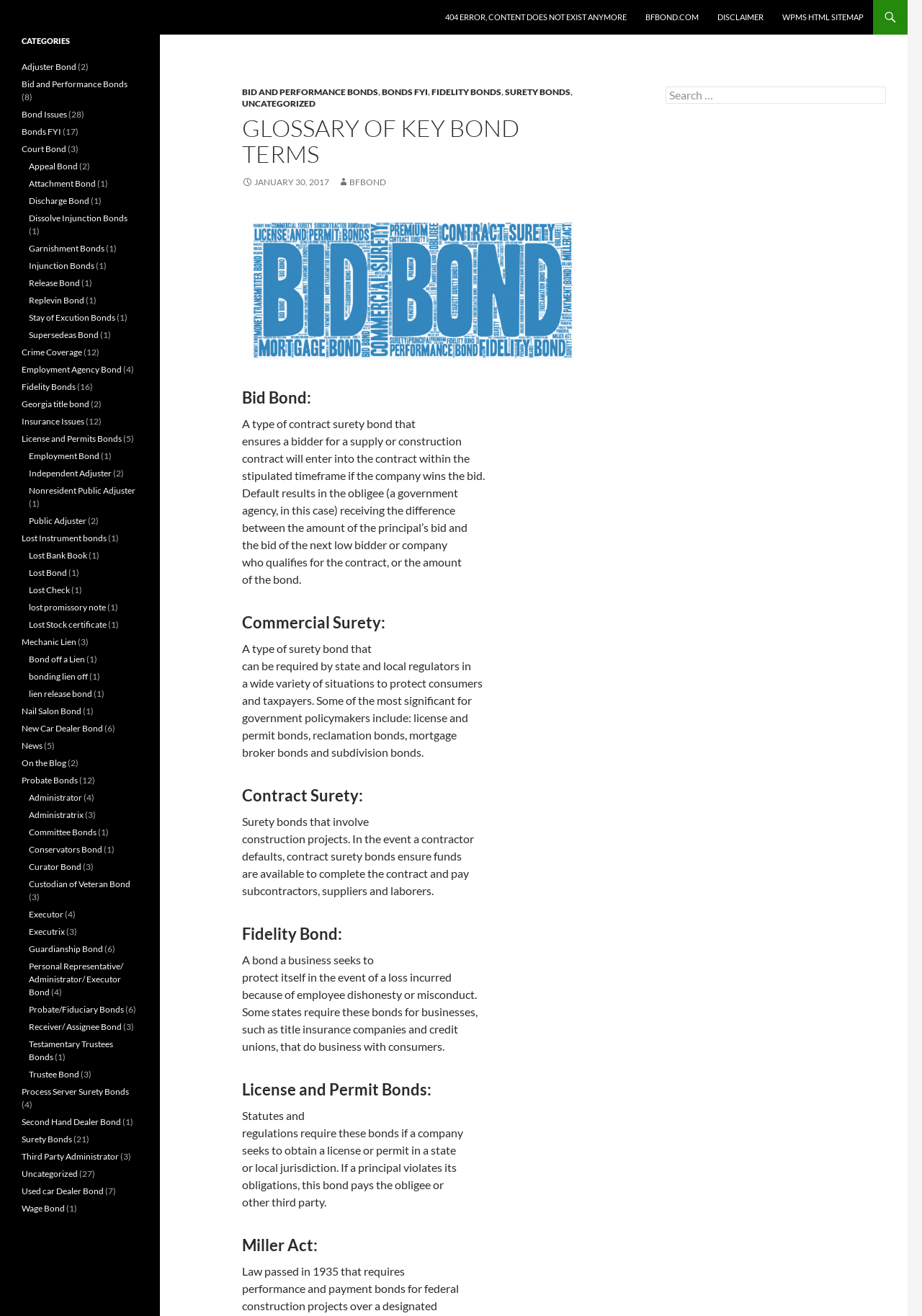What is the purpose of a Fidelity Bond?
Please provide a comprehensive answer based on the details in the screenshot.

According to the webpage, a Fidelity Bond is a bond that a business seeks to protect itself in the event of a loss incurred because of employee dishonesty or misconduct. This indicates that the purpose of a Fidelity Bond is to protect against employee dishonesty.